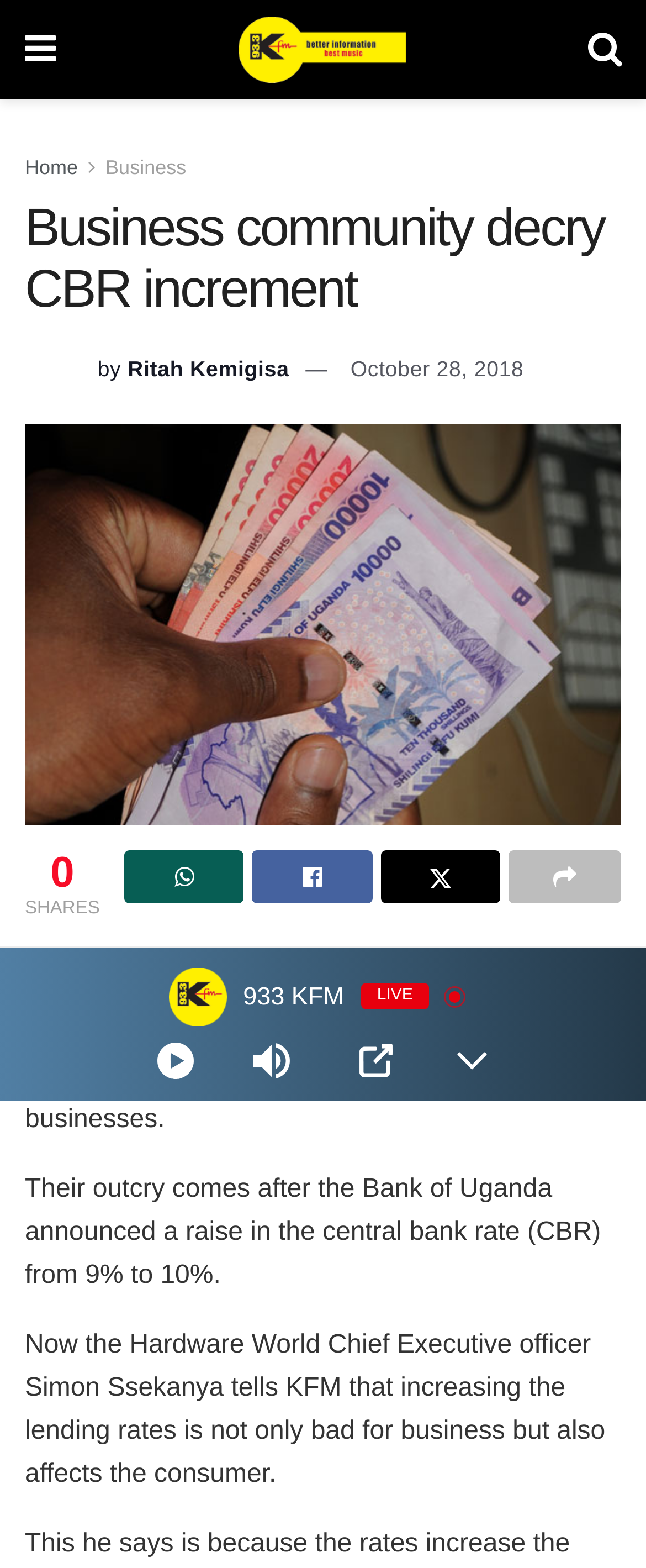Provide the bounding box coordinates of the area you need to click to execute the following instruction: "Click the Home link".

[0.038, 0.099, 0.121, 0.114]